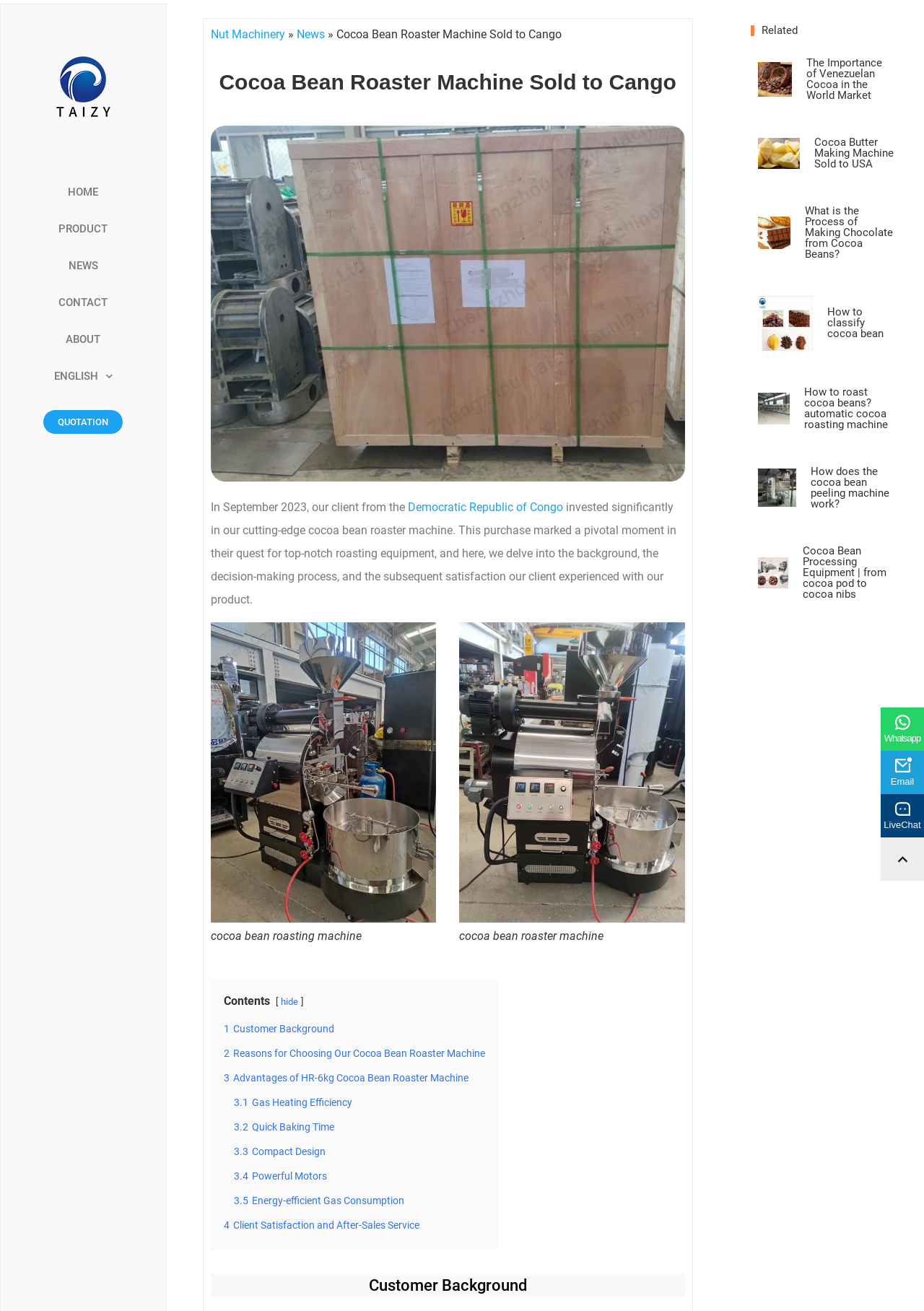Answer the question below using just one word or a short phrase: 
What is the purpose of the 'QUOTATION' link?

to get a quote